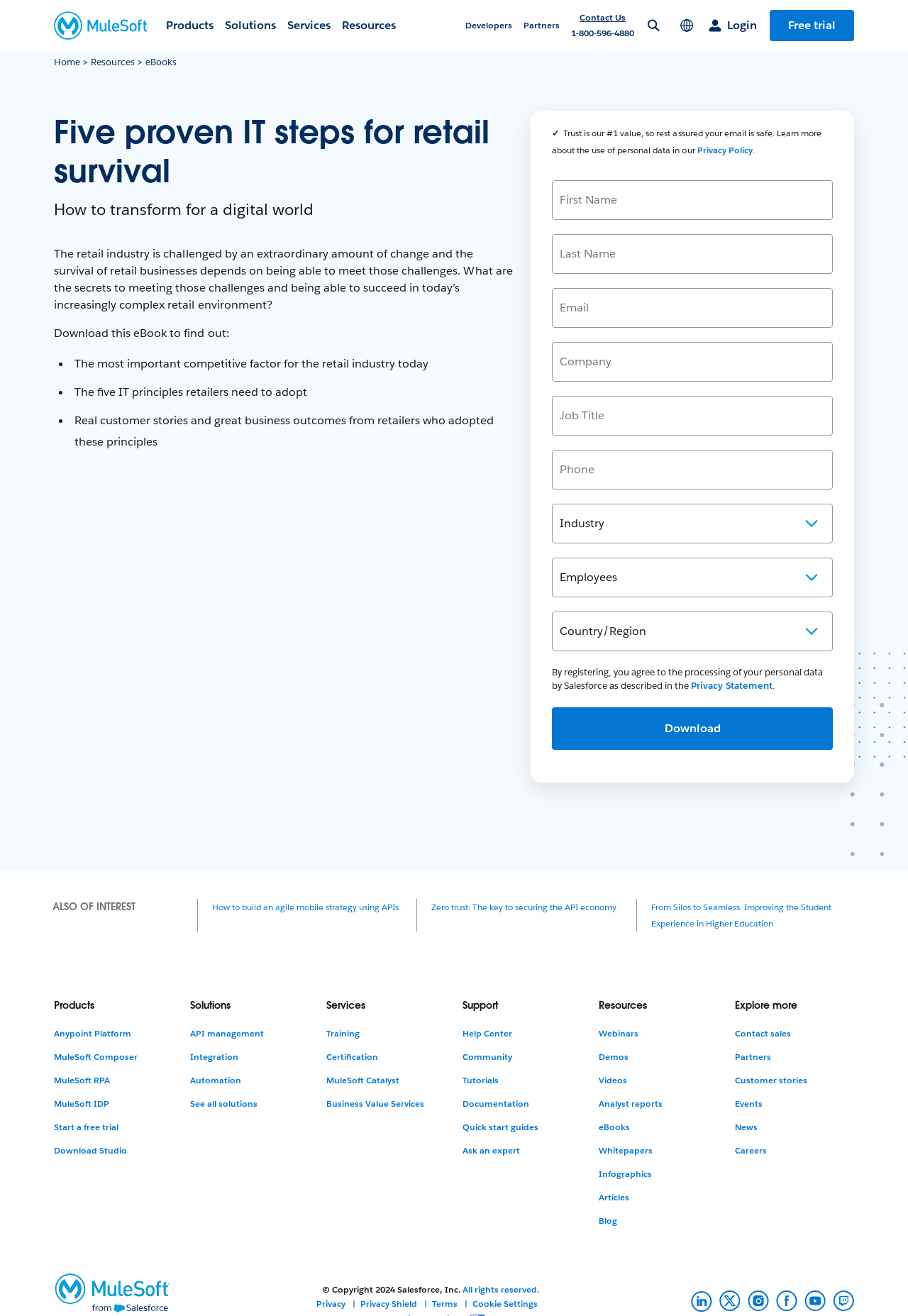Can you identify the bounding box coordinates of the clickable region needed to carry out this instruction: 'Select a language'? The coordinates should be four float numbers within the range of 0 to 1, stated as [left, top, right, bottom].

[0.738, 0.0, 0.775, 0.039]